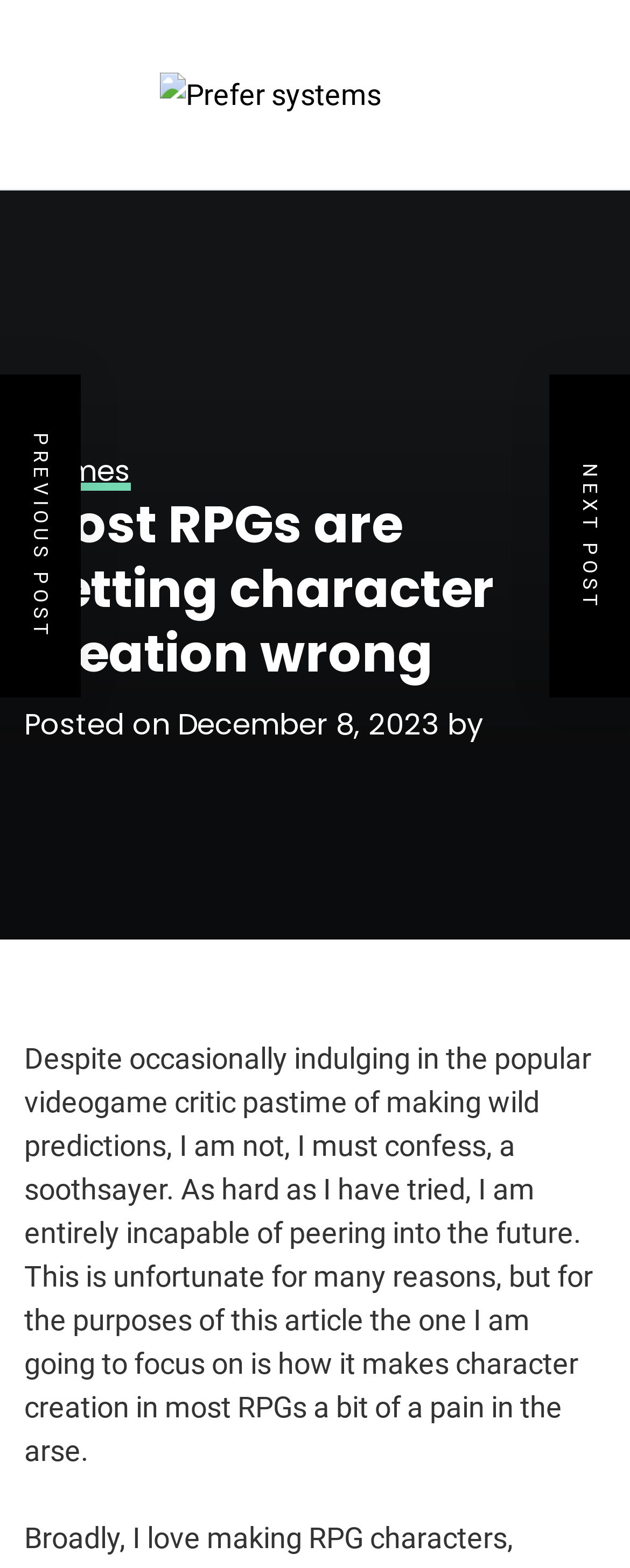What is the name of the website?
Refer to the image and provide a thorough answer to the question.

I inferred the name of the website from the link element with the text 'Prefer systems' at the top of the webpage, which is likely to be the website's logo or title.